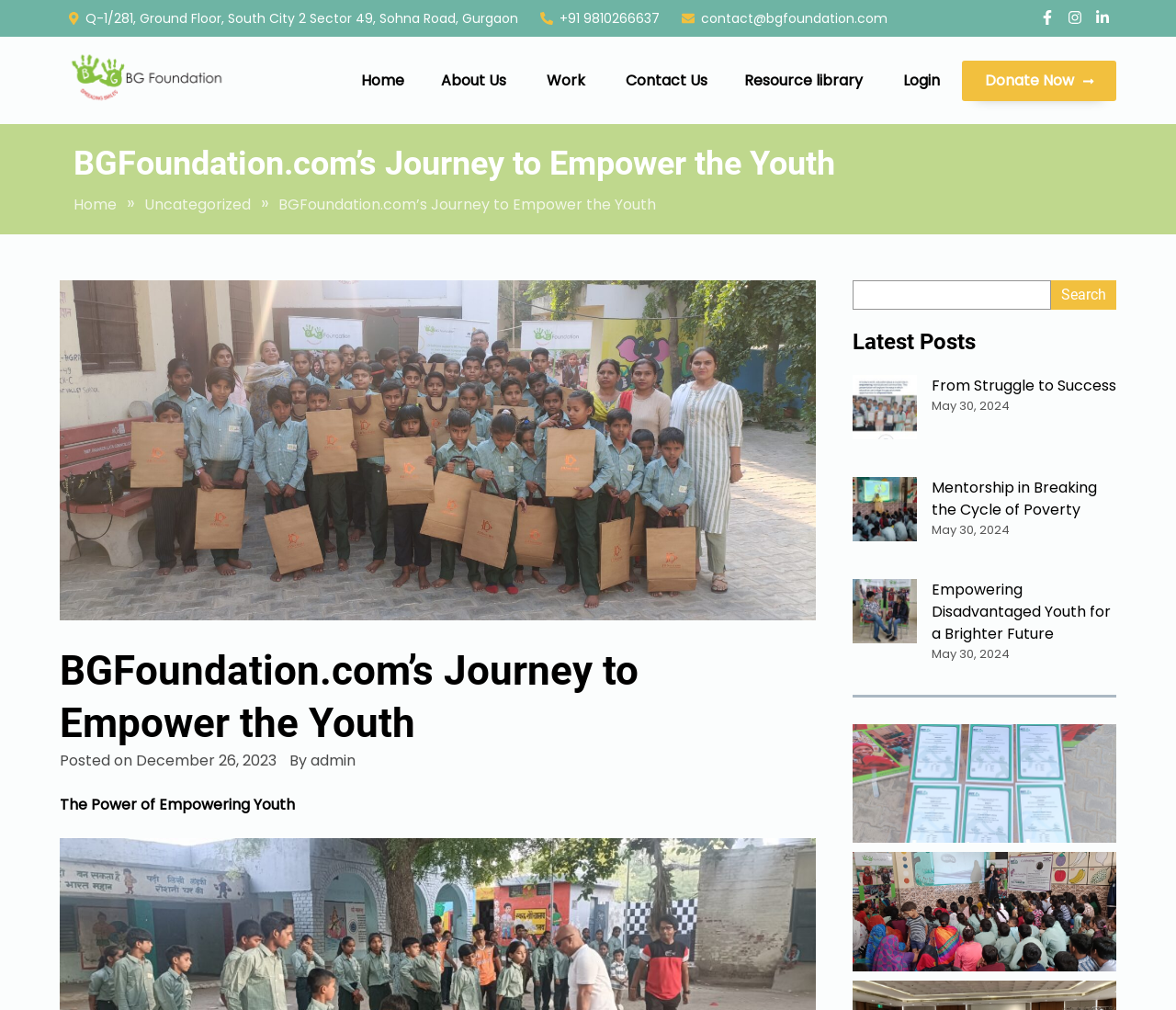Locate the bounding box coordinates of the segment that needs to be clicked to meet this instruction: "View the 'BG Foundation' page".

[0.051, 0.038, 0.198, 0.122]